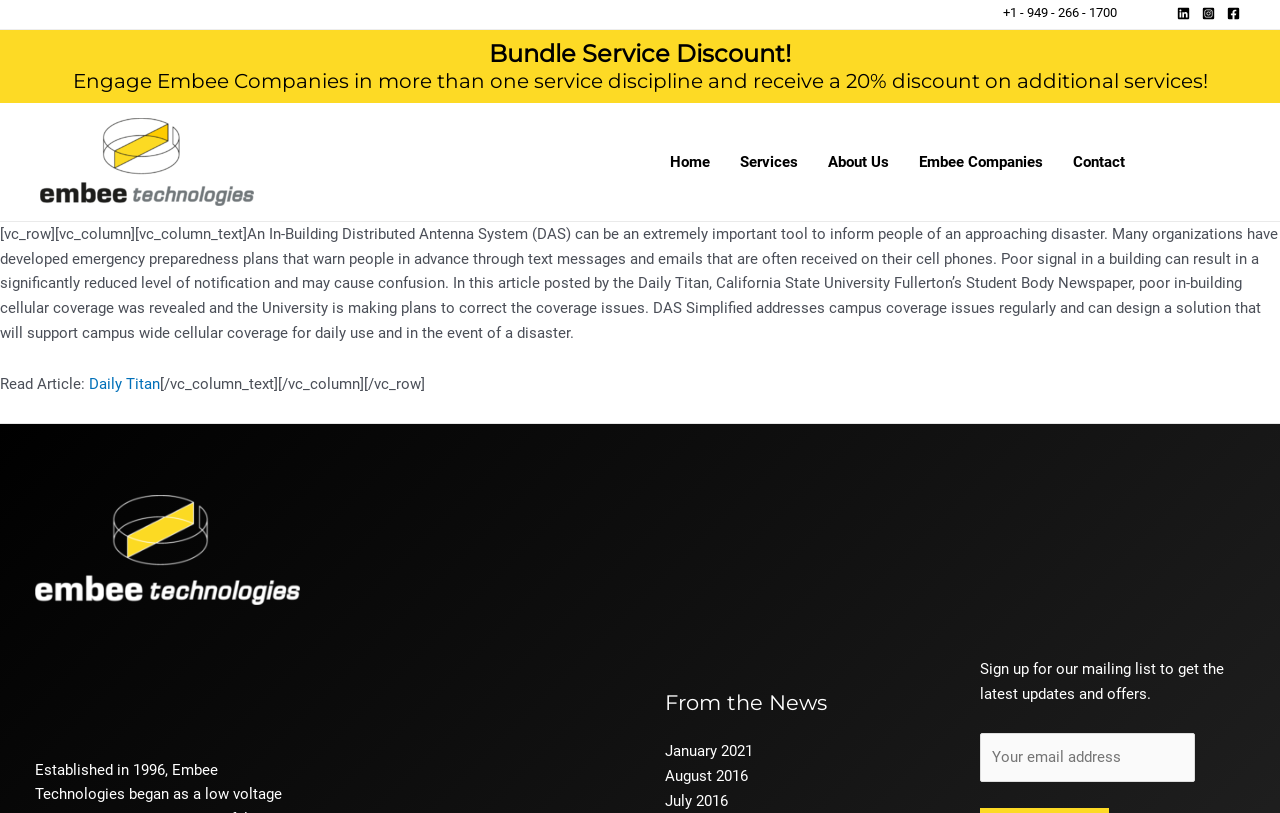What is the purpose of the mailing list?
Refer to the image and provide a one-word or short phrase answer.

Get latest updates and offers